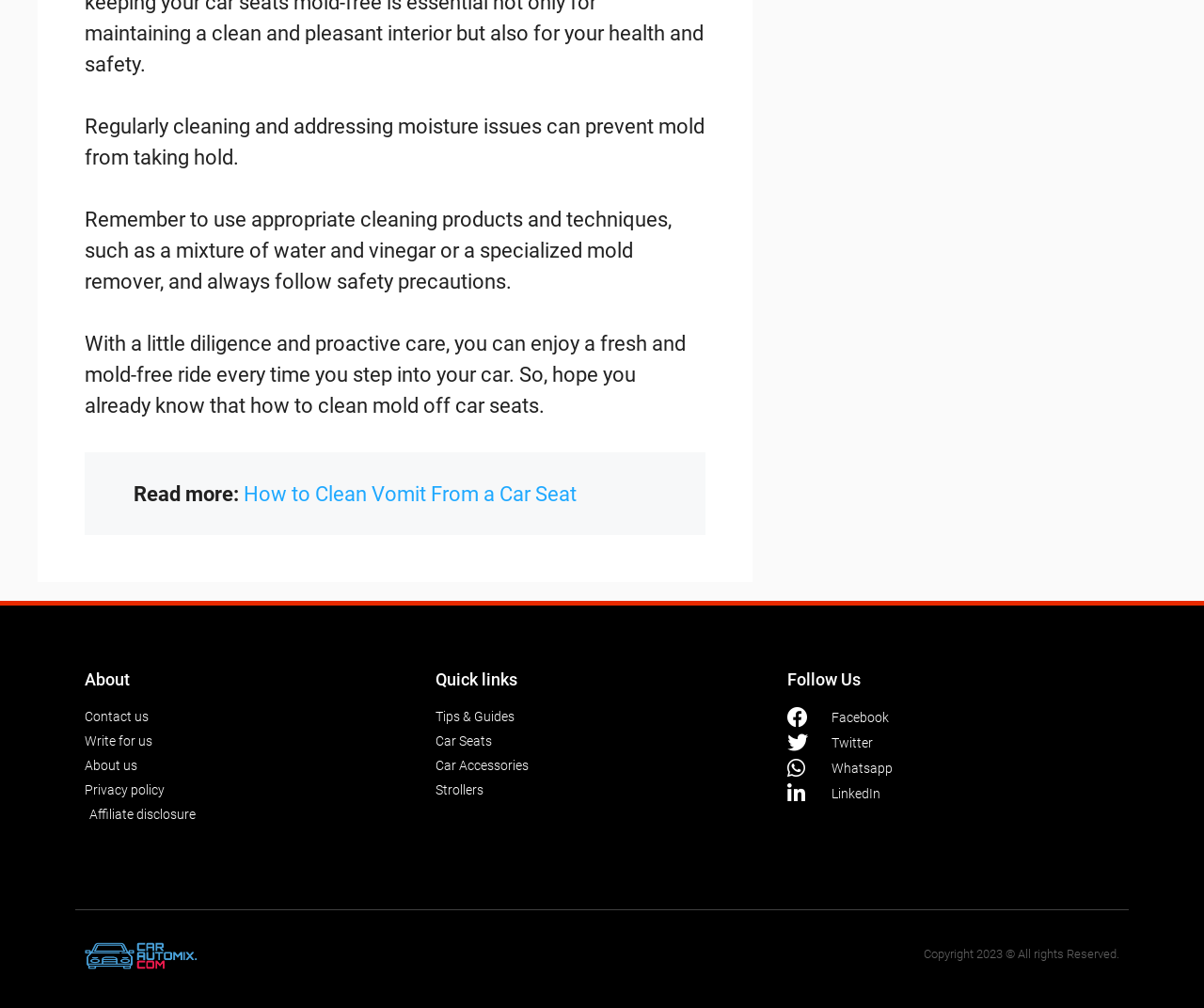Review the image closely and give a comprehensive answer to the question: What is the purpose of the 'Read more:' link?

The 'Read more:' link is likely pointing to an article or a webpage that provides more information or detailed instructions on how to clean mold from car seats, which is the topic of the main text.